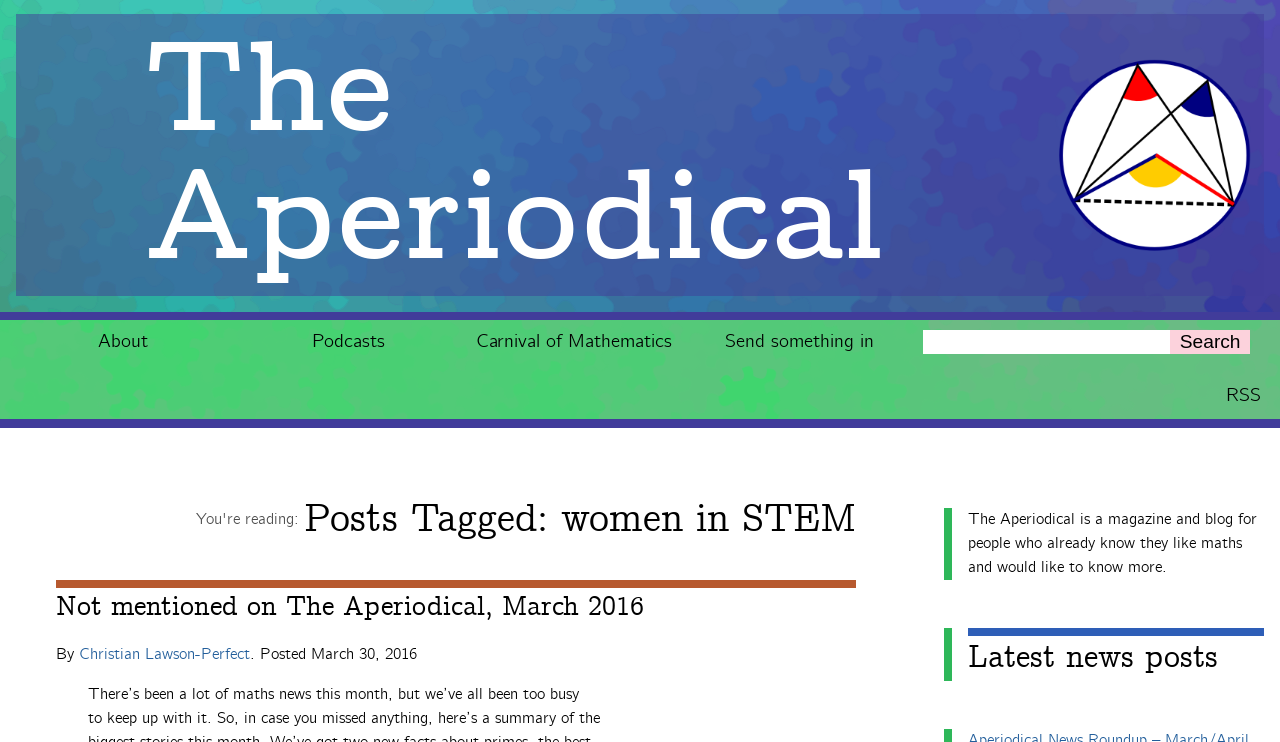What is the topic of the posts tagged?
Identify the answer in the screenshot and reply with a single word or phrase.

women in STEM